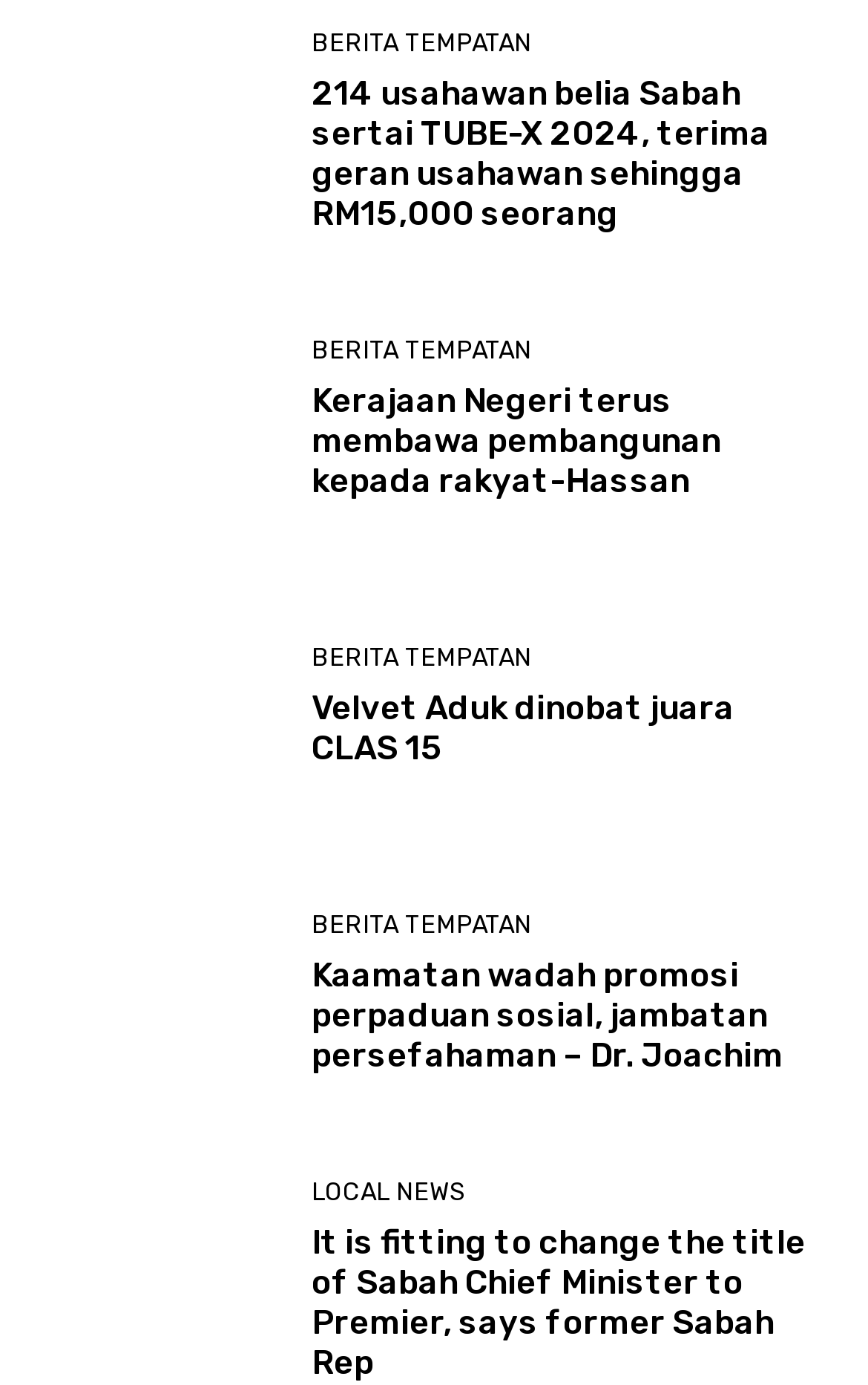Please determine the bounding box coordinates of the element's region to click for the following instruction: "Learn about Kaamatan wadah promosi perpaduan sosial".

[0.051, 0.634, 0.321, 0.802]